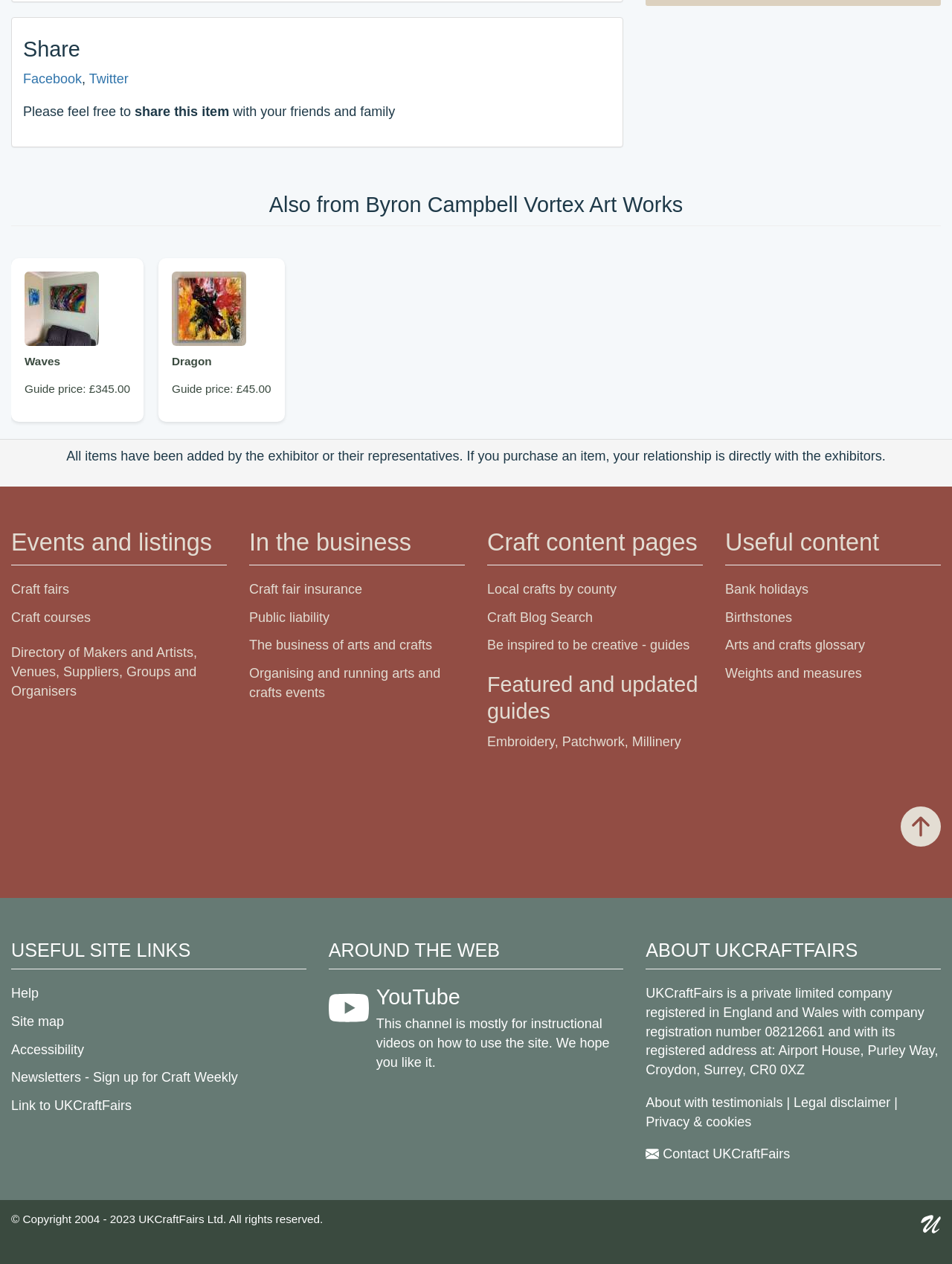Given the element description Facebook, predict the bounding box coordinates for the UI element in the webpage screenshot. The format should be (top-left x, top-left y, bottom-right x, bottom-right y), and the values should be between 0 and 1.

[0.024, 0.057, 0.086, 0.069]